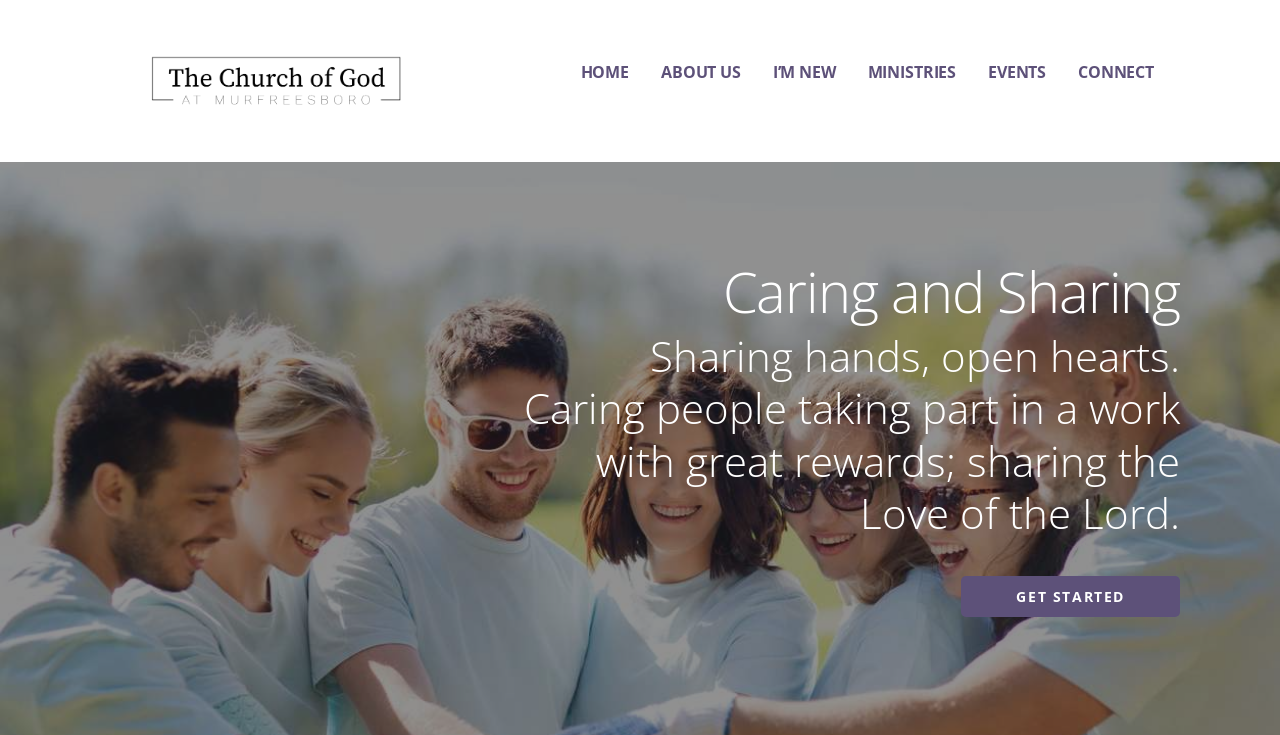Identify and provide the bounding box coordinates of the UI element described: "ABOUT US". The coordinates should be formatted as [left, top, right, bottom], with each number being a float between 0 and 1.

[0.516, 0.071, 0.579, 0.127]